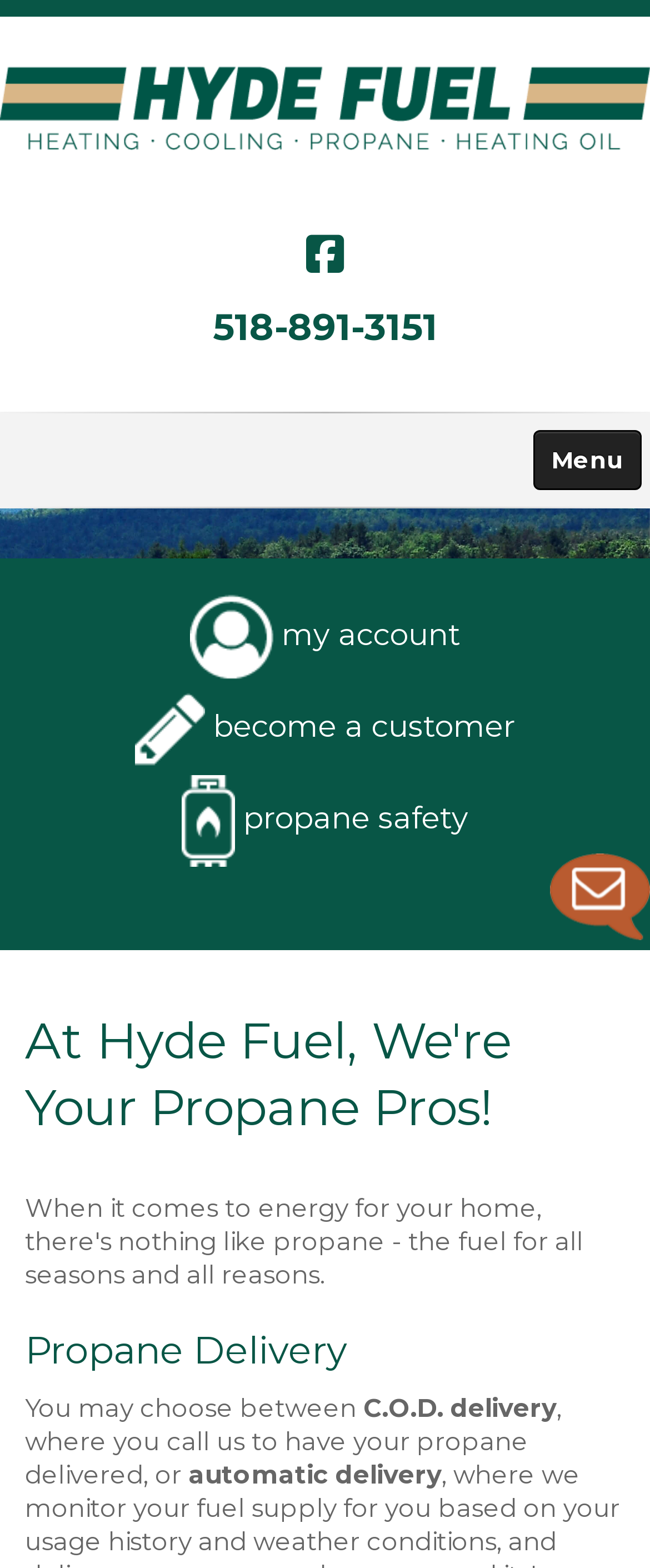Locate the bounding box coordinates of the clickable area to execute the instruction: "Call the phone number". Provide the coordinates as four float numbers between 0 and 1, represented as [left, top, right, bottom].

[0.0, 0.199, 1.0, 0.22]